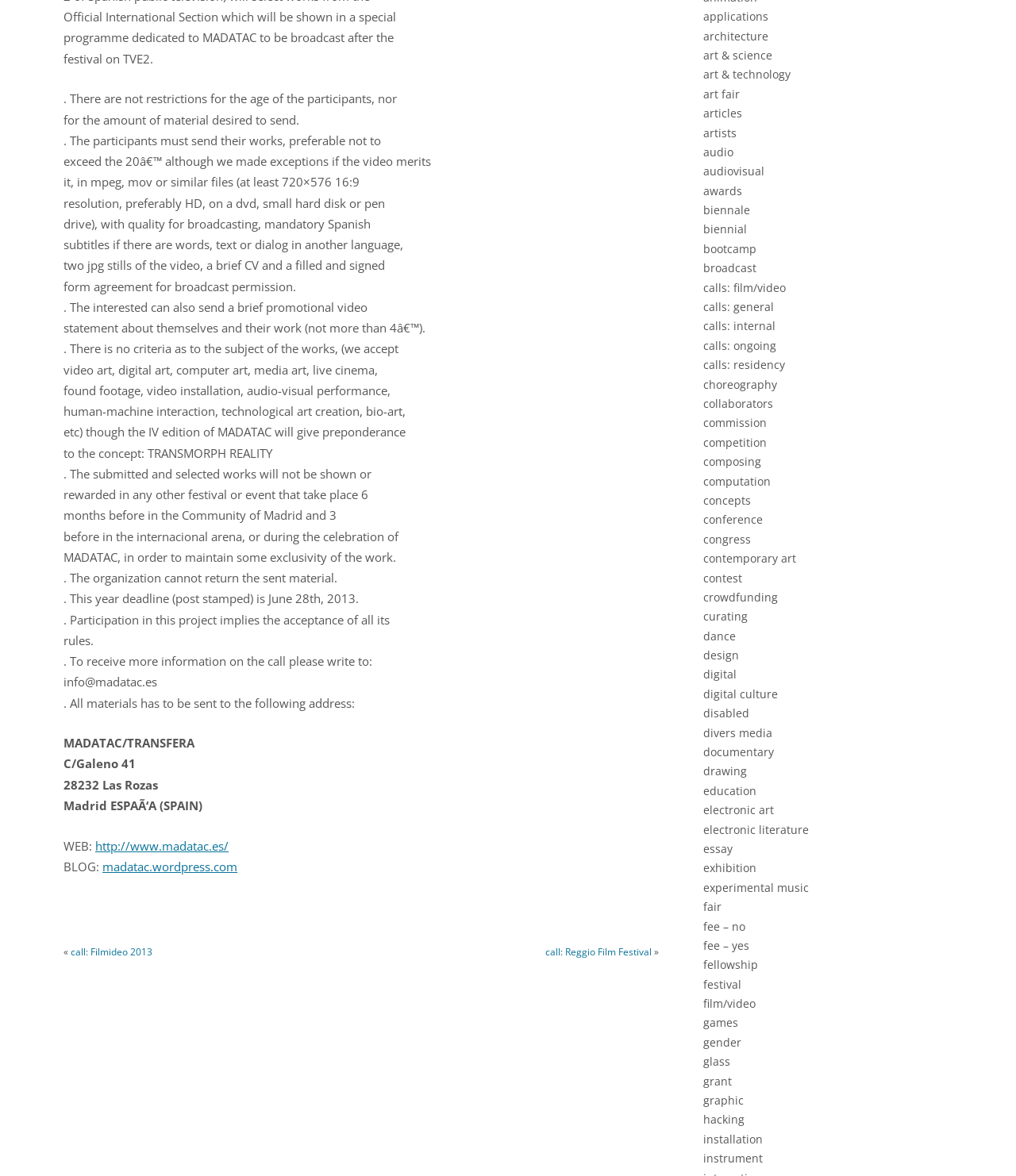Where should materials be sent for submission?
Based on the visual content, answer with a single word or a brief phrase.

MADATAC/TRANSFERA, C/Galeno 41, 28232 Las Rozas, Madrid ESPAÑA (SPAIN)